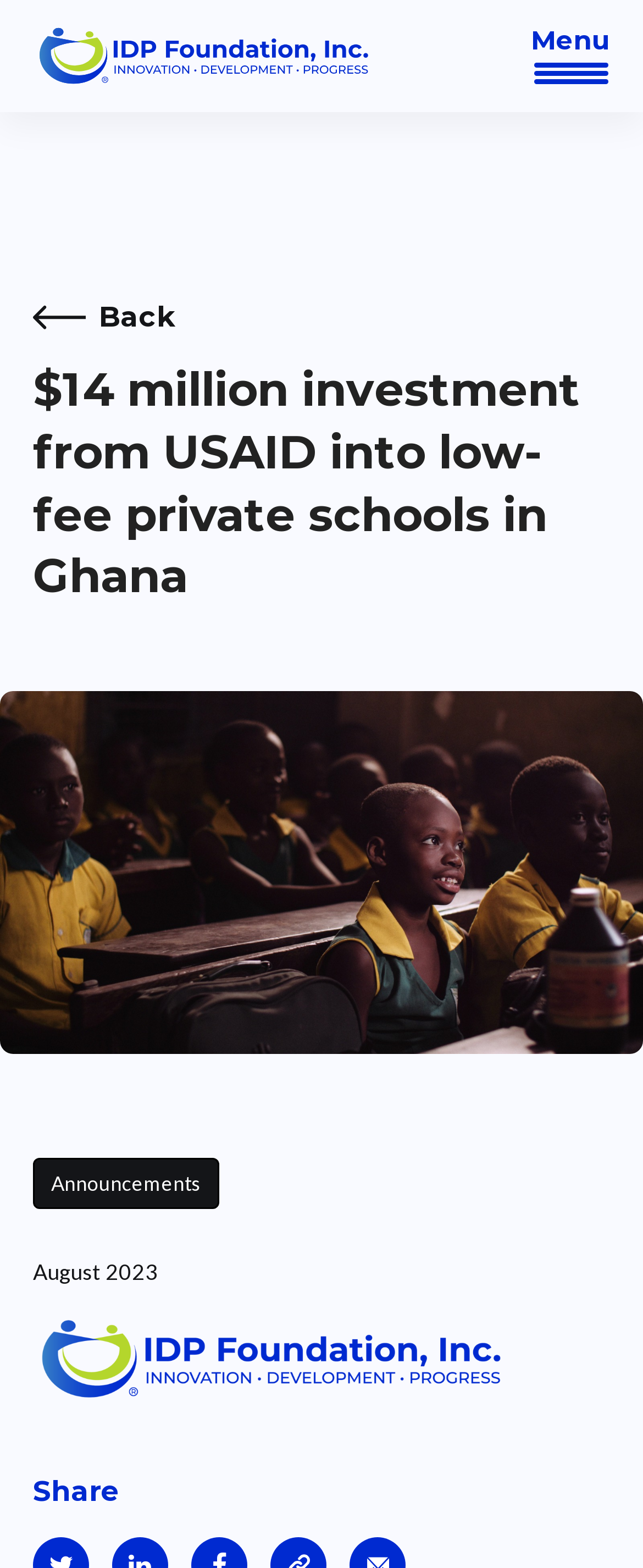What is the purpose of the button at the top right?
Examine the image closely and answer the question with as much detail as possible.

I found a button at the top right of the webpage with the text 'Toggle Mobile menu', which suggests that its purpose is to toggle the mobile menu.